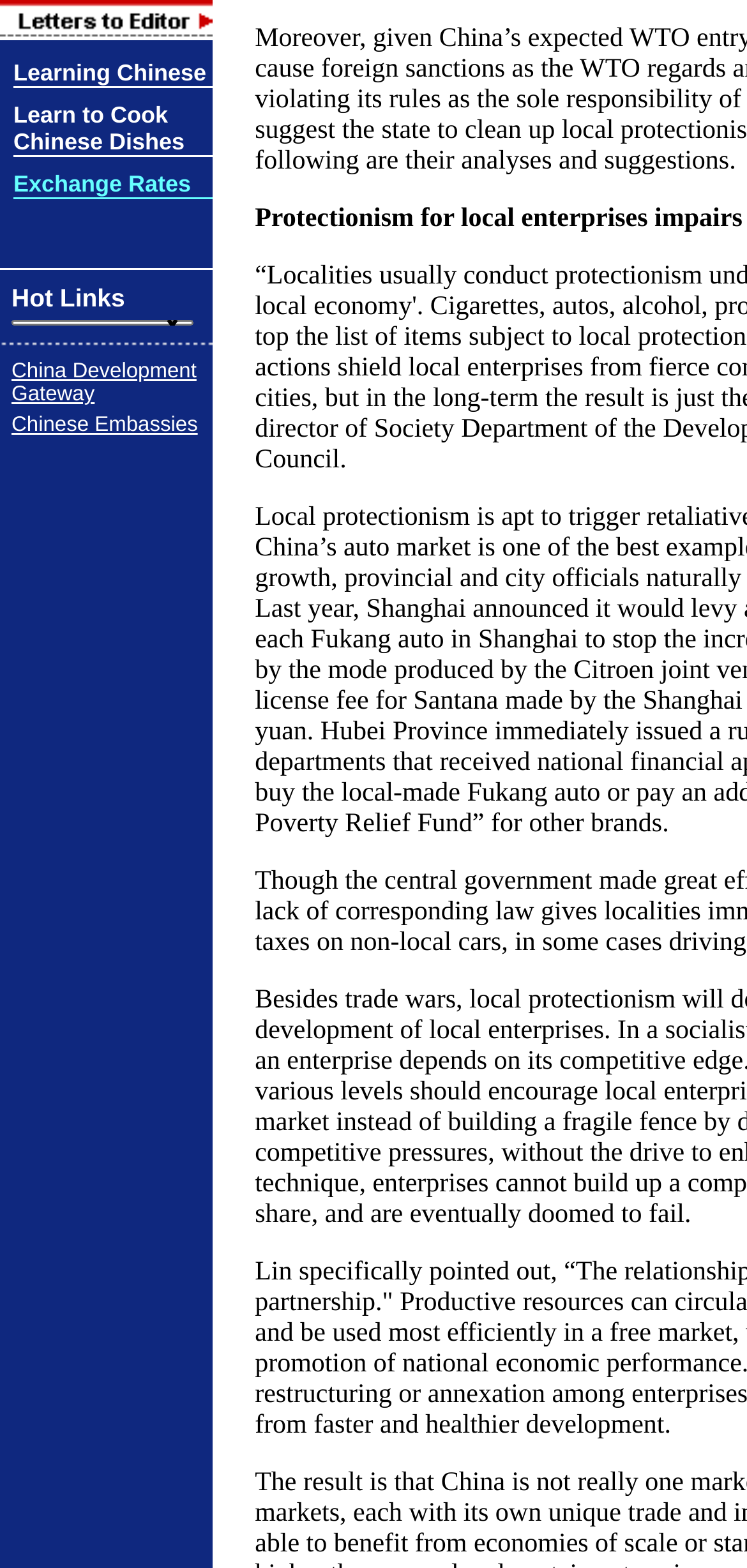Provide the bounding box coordinates, formatted as (top-left x, top-left y, bottom-right x, bottom-right y), with all values being floating point numbers between 0 and 1. Identify the bounding box of the UI element that matches the description: Learning Chinese

[0.018, 0.042, 0.276, 0.055]